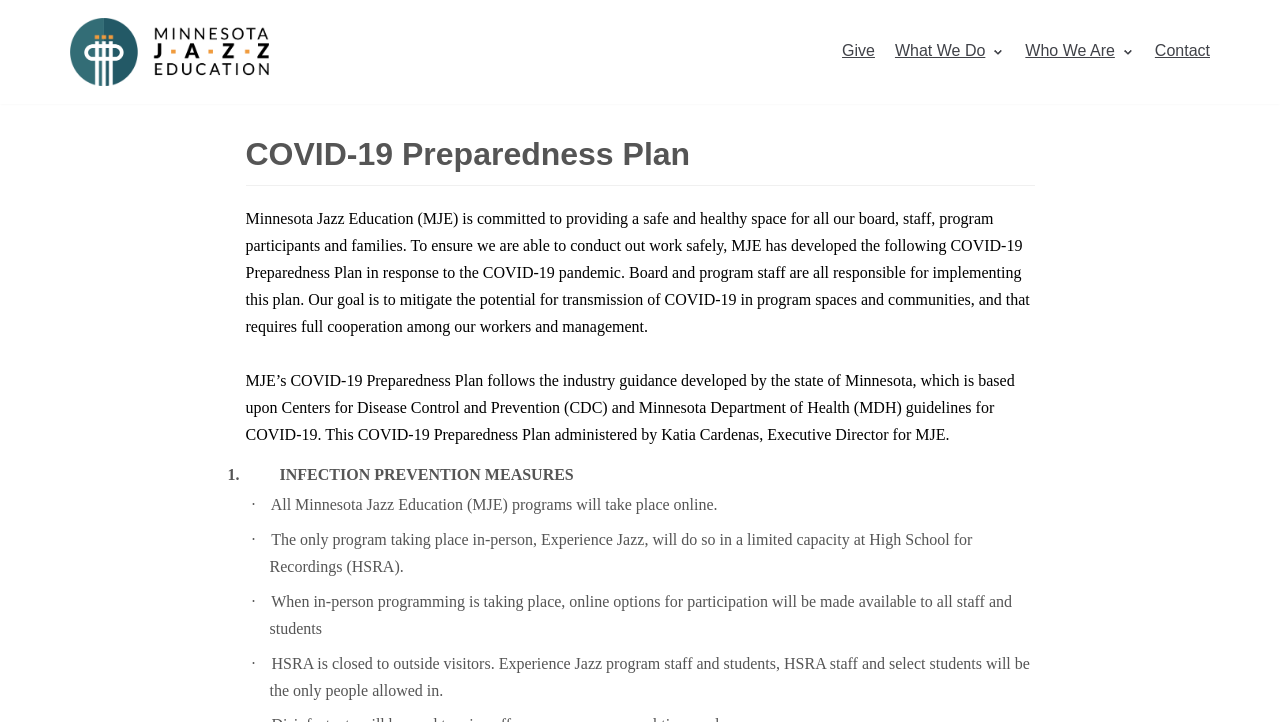Determine the bounding box for the UI element as described: "Skip to content". The coordinates should be represented as four float numbers between 0 and 1, formatted as [left, top, right, bottom].

[0.0, 0.0, 0.031, 0.028]